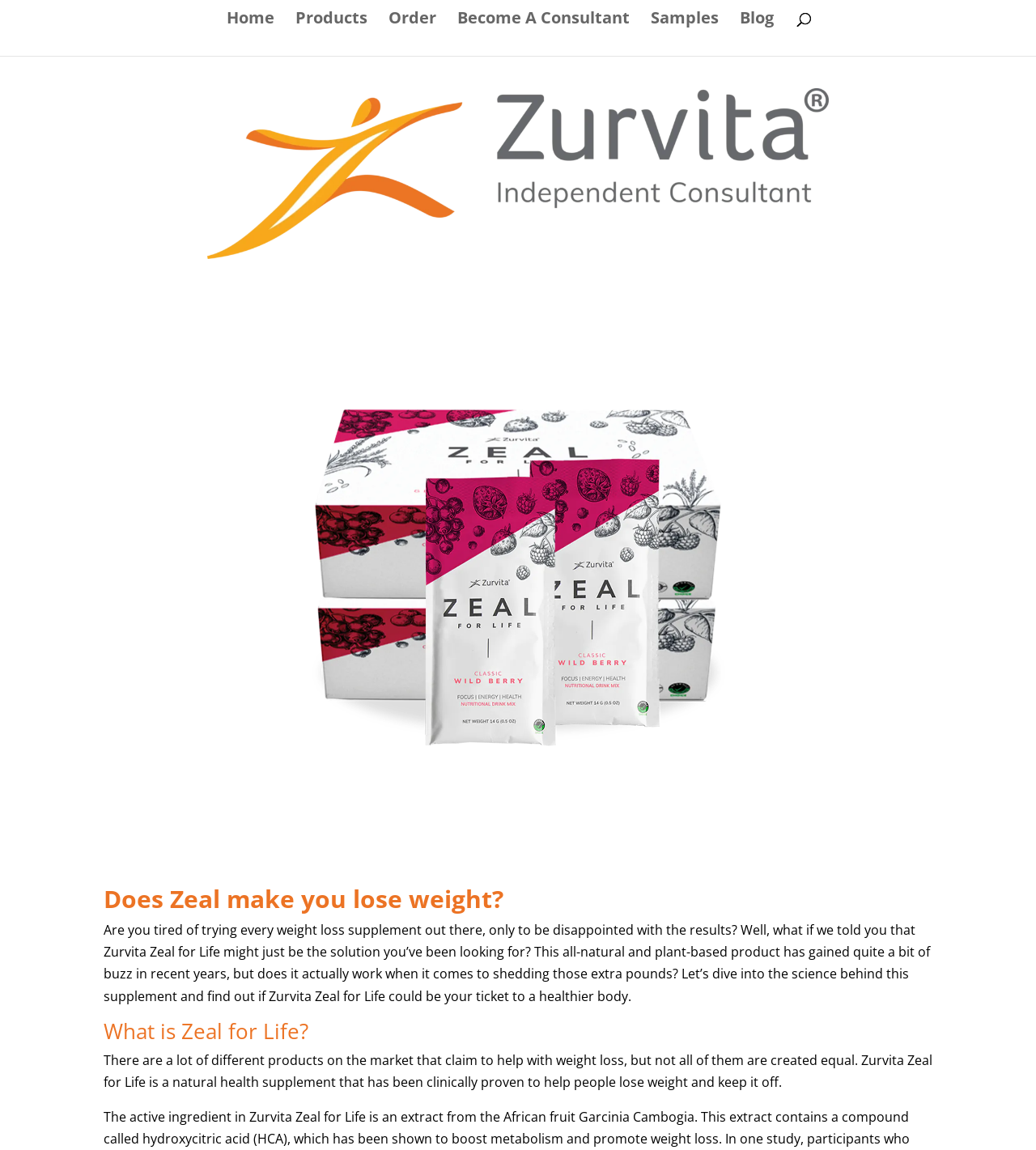Explain the webpage in detail.

The webpage is about Zurvita Zeal for Life, a natural health supplement that claims to help with weight loss. At the top of the page, there is a logo or image of "Zeal For Life Wellness Drink" with a link to the same name. Below the logo, there is a navigation menu with links to "Home", "Products", "Order", "Become A Consultant", "Samples", and "Blog", aligned horizontally across the top of the page.

On the left side of the page, there is a large image of "zurvita-zeal-for-life-drinks" that takes up about half of the page's height. To the right of the image, there is a heading that asks "Does Zeal make you lose weight?" with a link to the same question below it. 

Below the image, there is a block of text that discusses the struggles of finding an effective weight loss supplement and introduces Zurvita Zeal for Life as a potential solution. The text is followed by another heading that asks "What is Zeal for Life?" and a paragraph that describes the product as a natural health supplement that has been clinically proven to help people lose weight and keep it off.

On the bottom half of the page, there is another image of "zeal-for-life-samples" that takes up about half of the page's width.